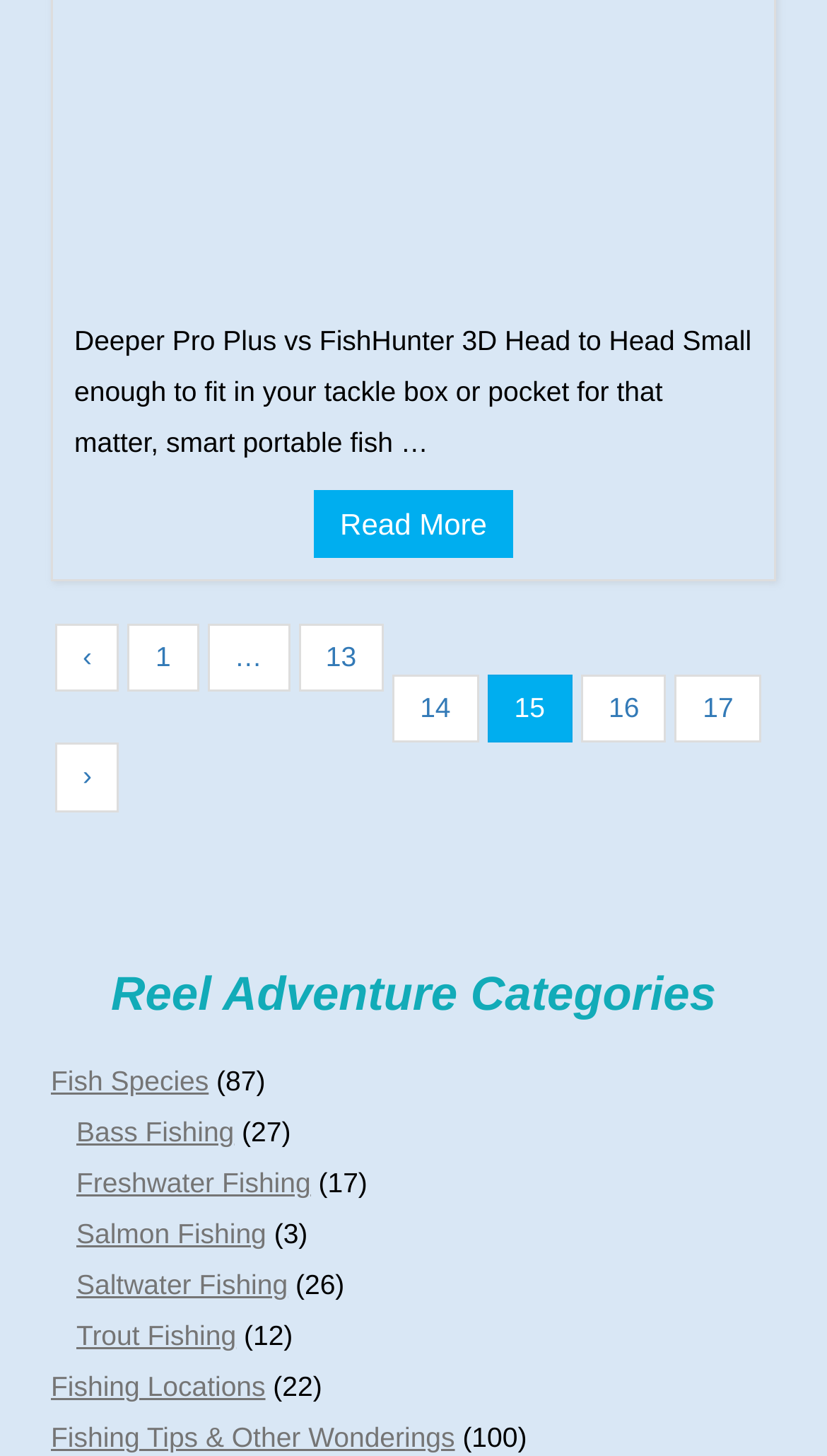Can you find the bounding box coordinates for the element to click on to achieve the instruction: "Read more about Deeper Pro Plus vs FishHunter 3D"?

[0.38, 0.336, 0.62, 0.383]